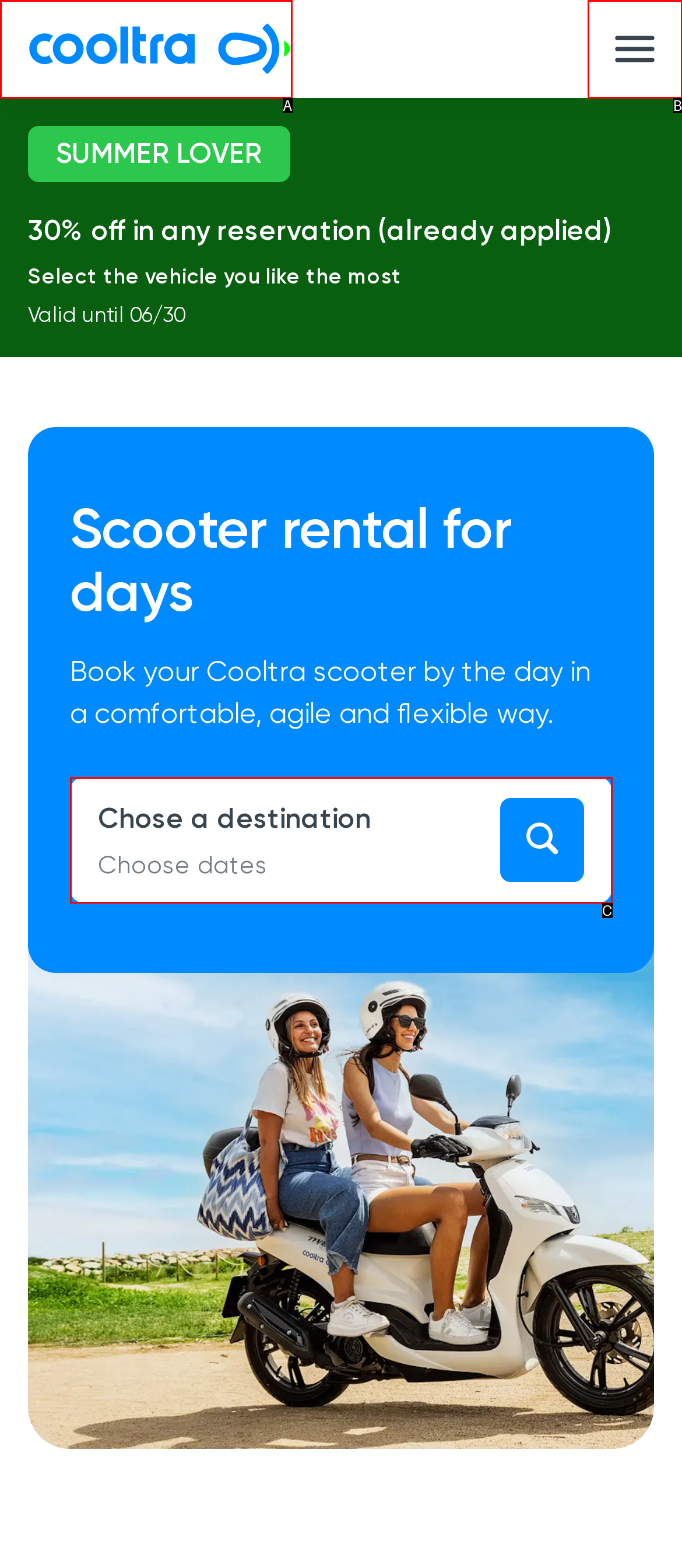Identify the letter of the UI element that fits the description: Search
Respond with the letter of the option directly.

None